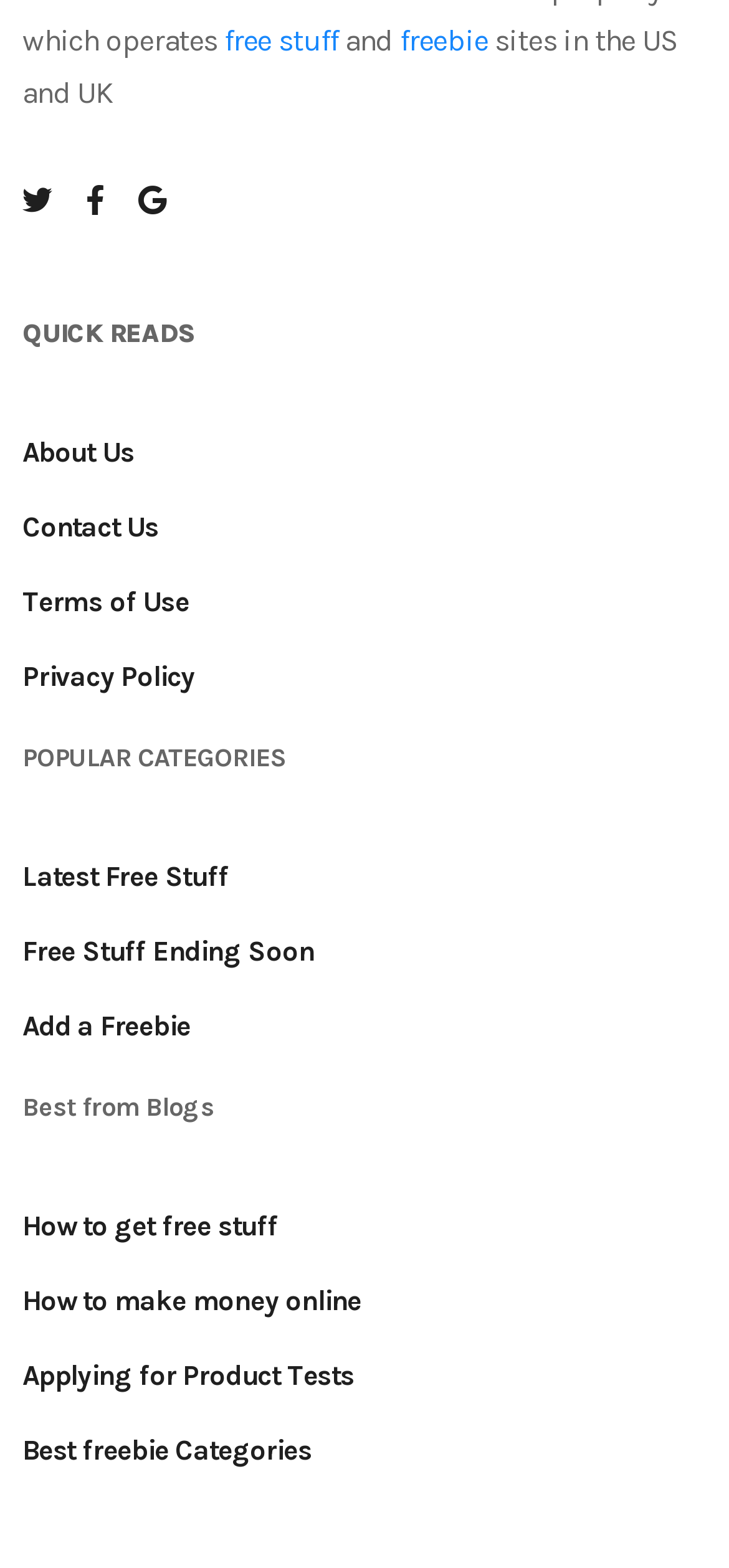Determine the bounding box coordinates for the area you should click to complete the following instruction: "click on free stuff".

[0.308, 0.015, 0.464, 0.037]